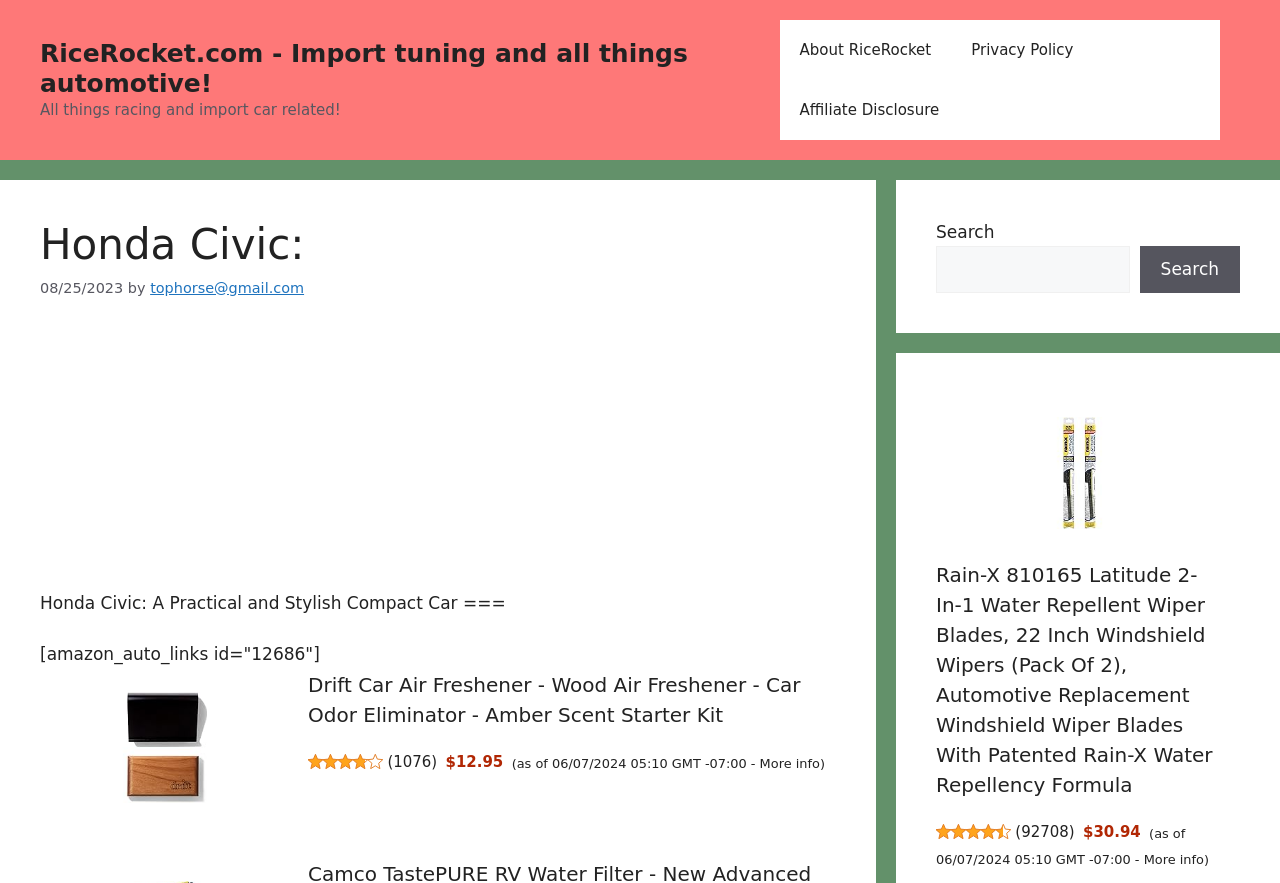Identify the bounding box coordinates for the region of the element that should be clicked to carry out the instruction: "Click the link to RiceRocket.com". The bounding box coordinates should be four float numbers between 0 and 1, i.e., [left, top, right, bottom].

[0.031, 0.044, 0.537, 0.111]